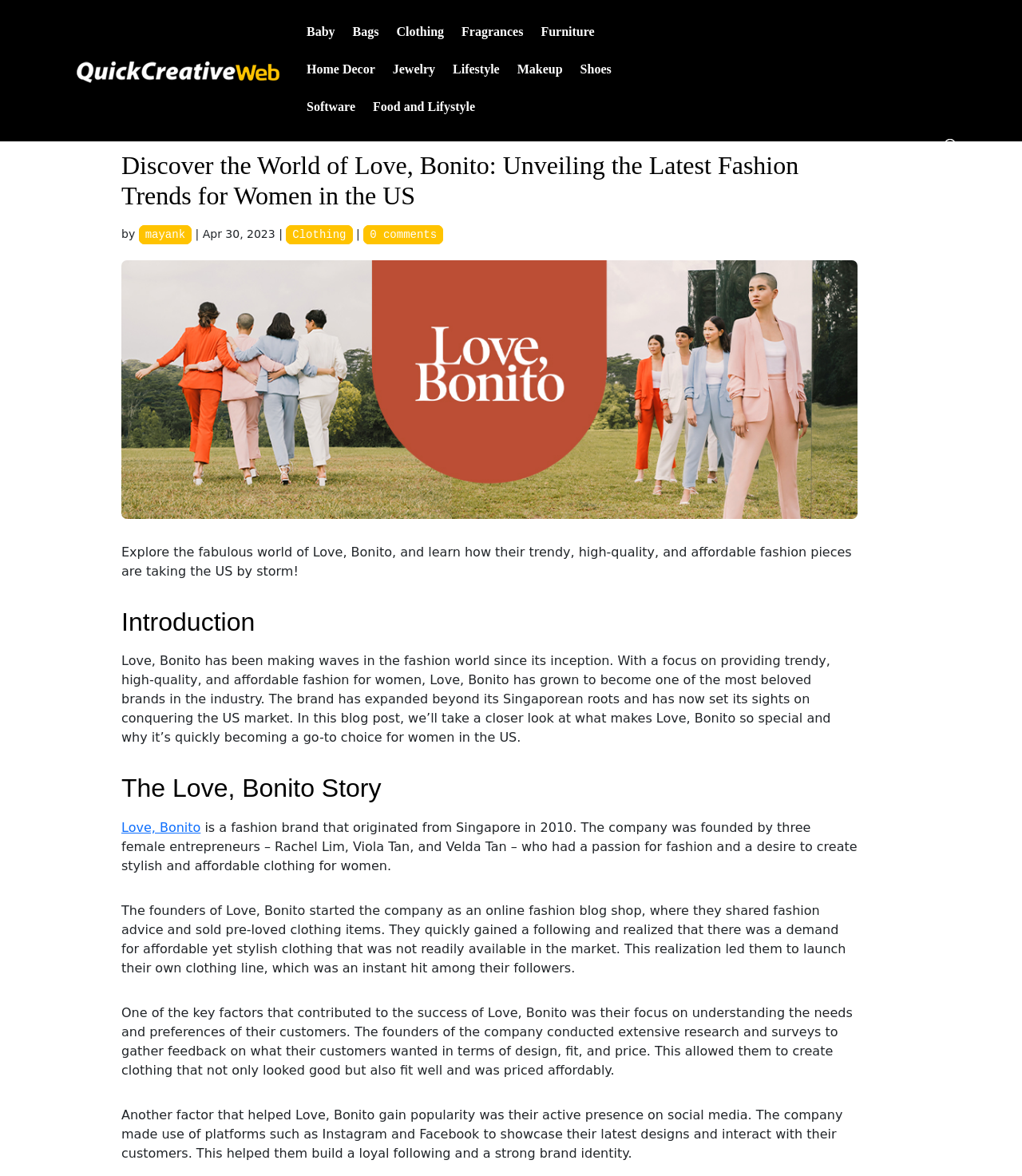Specify the bounding box coordinates of the area to click in order to follow the given instruction: "Explore the 'Furniture' category."

[0.529, 0.022, 0.582, 0.054]